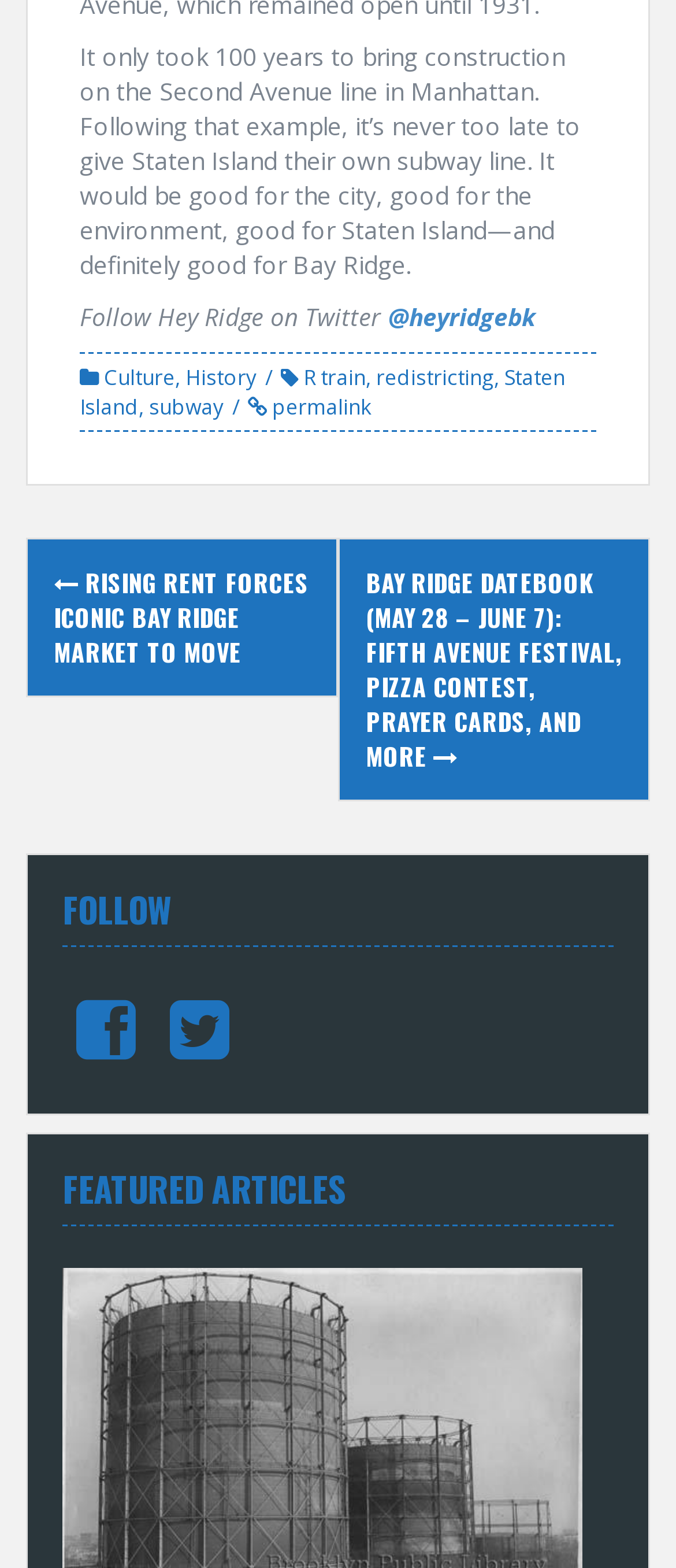Highlight the bounding box of the UI element that corresponds to this description: "Electrical Design".

None